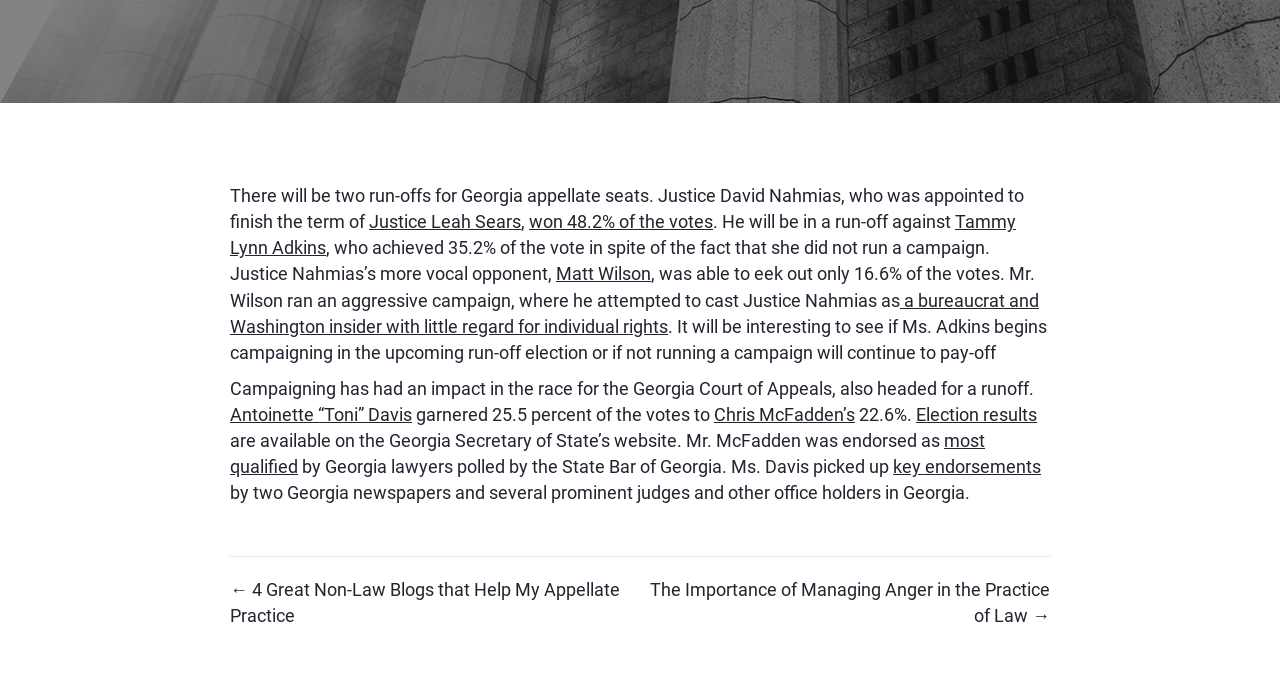Given the description: "Tammy Lynn Adkins", determine the bounding box coordinates of the UI element. The coordinates should be formatted as four float numbers between 0 and 1, [left, top, right, bottom].

[0.18, 0.31, 0.794, 0.379]